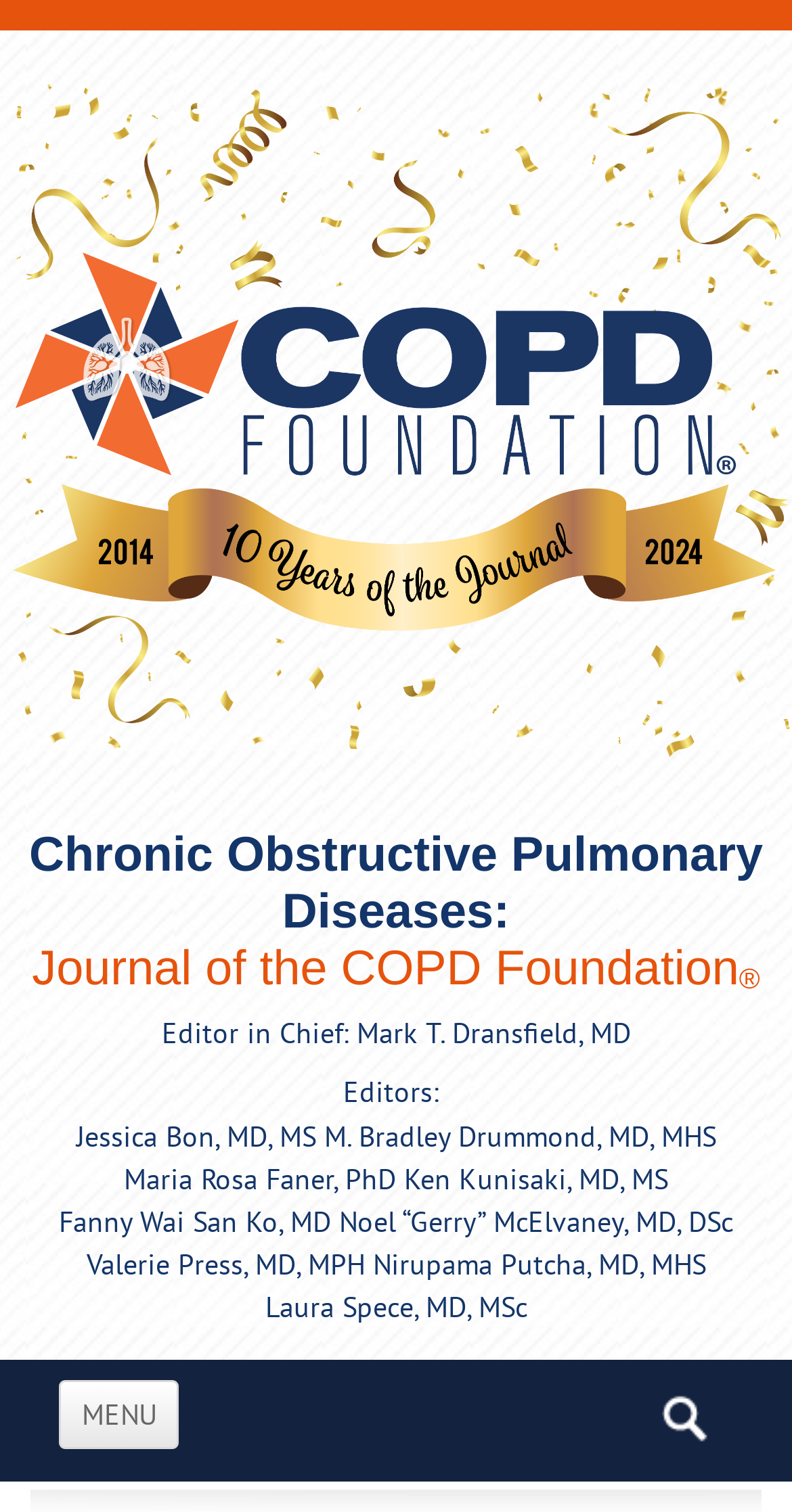Respond with a single word or phrase:
What is the symbol next to the journal title?

®